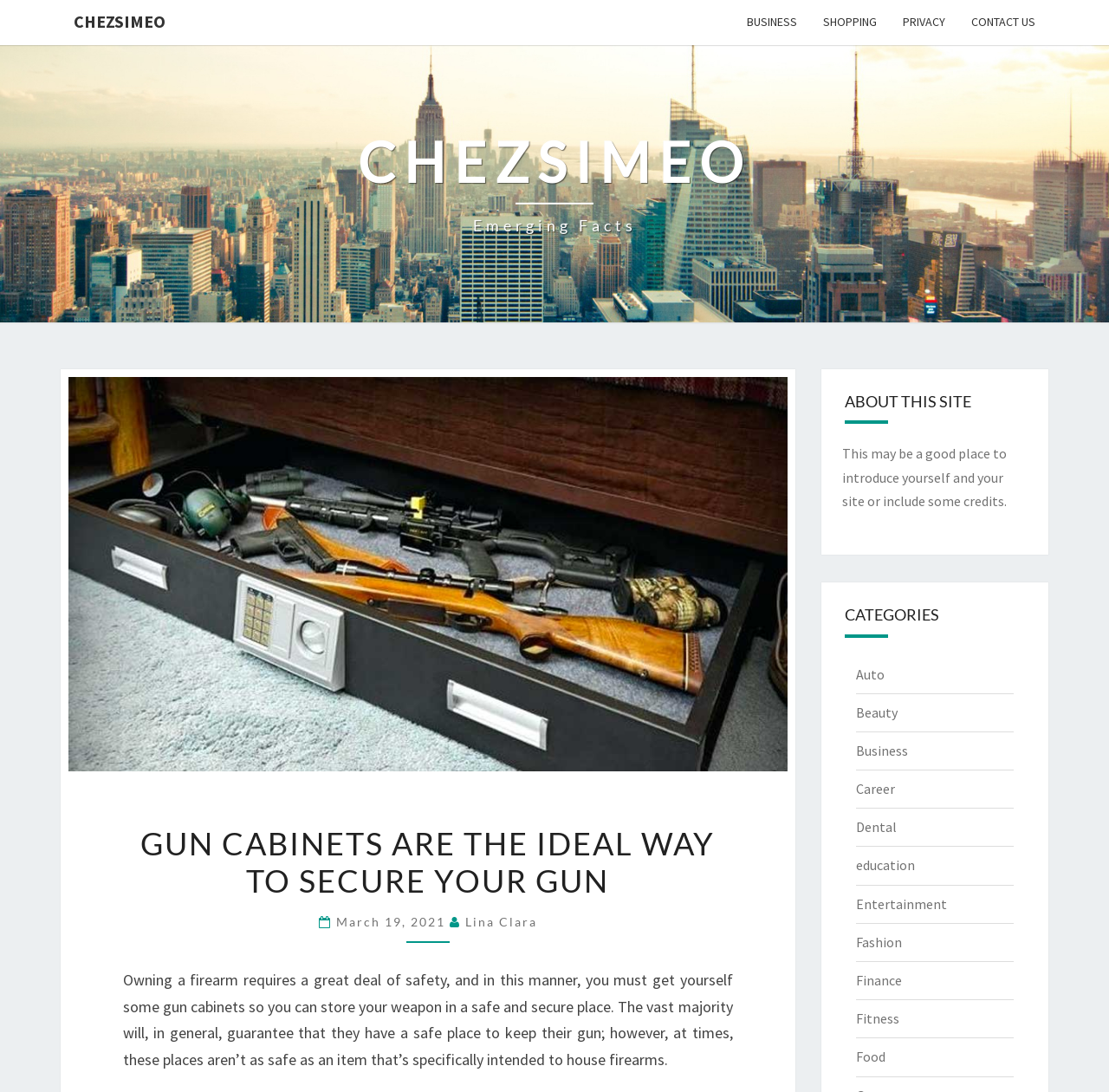Please identify the bounding box coordinates of the area that needs to be clicked to fulfill the following instruction: "Check the CONTACT US page."

[0.864, 0.0, 0.945, 0.041]